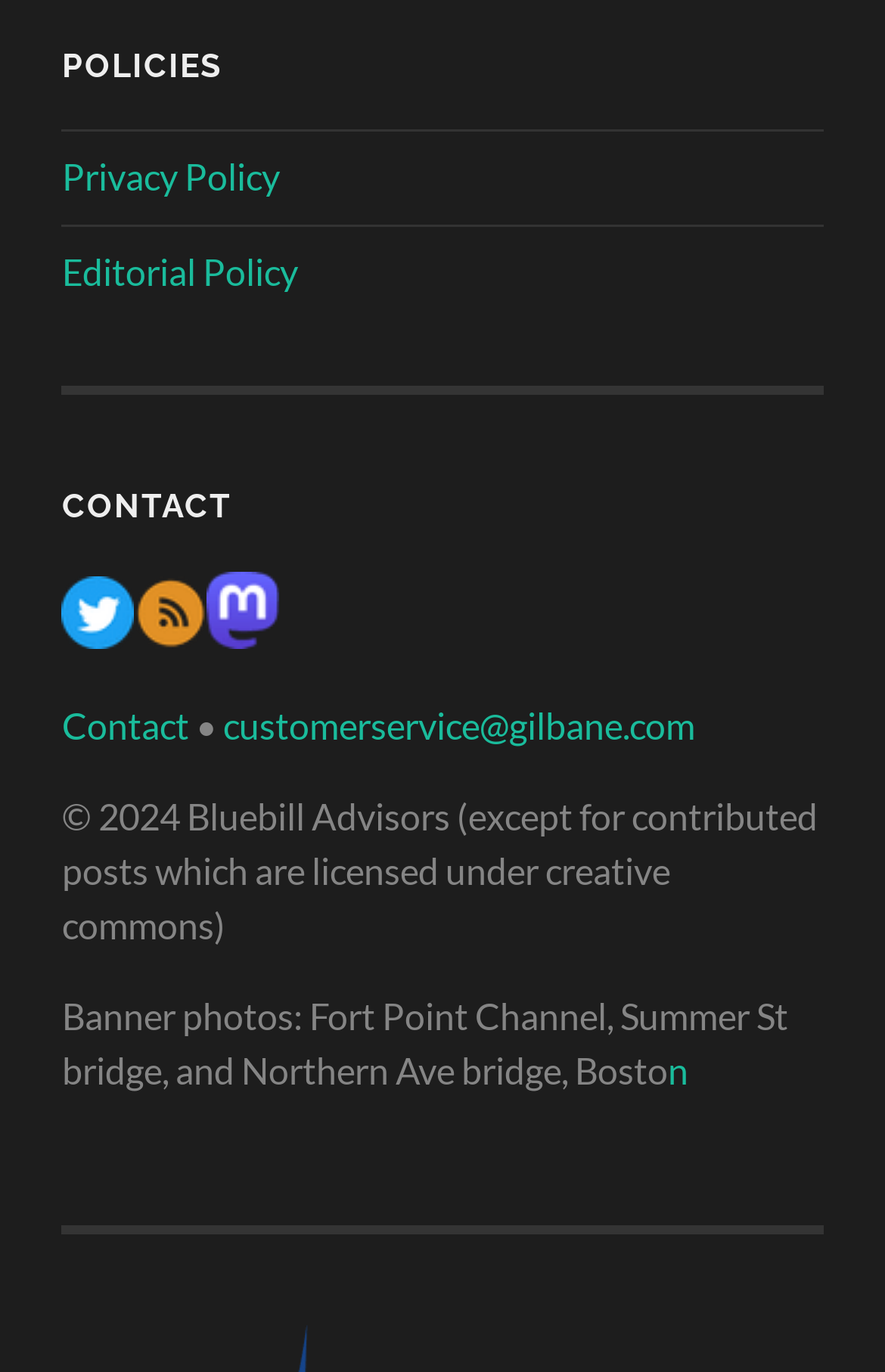Please find the bounding box coordinates of the element that you should click to achieve the following instruction: "Read Editorial Policy". The coordinates should be presented as four float numbers between 0 and 1: [left, top, right, bottom].

[0.07, 0.181, 0.337, 0.213]